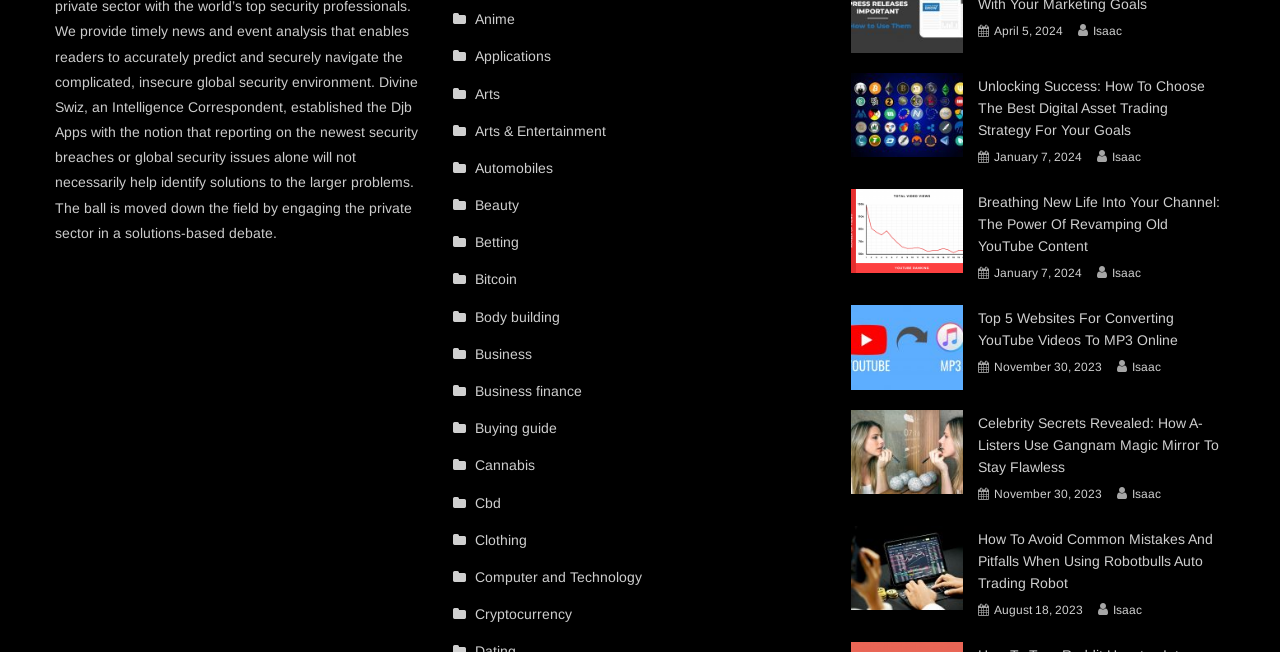Review the image closely and give a comprehensive answer to the question: How many articles are listed on the webpage?

There are 5 articles listed on the webpage, each with a title, author, and date. The articles are 'Unlocking Success: How To Choose The Best Digital Asset Trading Strategy For Your Goals', 'Breathing New Life Into Your Channel: The Power Of Revamping Old YouTube Content', 'Top 5 Websites For Converting YouTube Videos To MP3 Online', 'Celebrity Secrets Revealed: How A-Listers Use Gangnam Magic Mirror To Stay Flawless', and 'How To Avoid Common Mistakes And Pitfalls When Using Robotbulls Auto Trading Robot'.